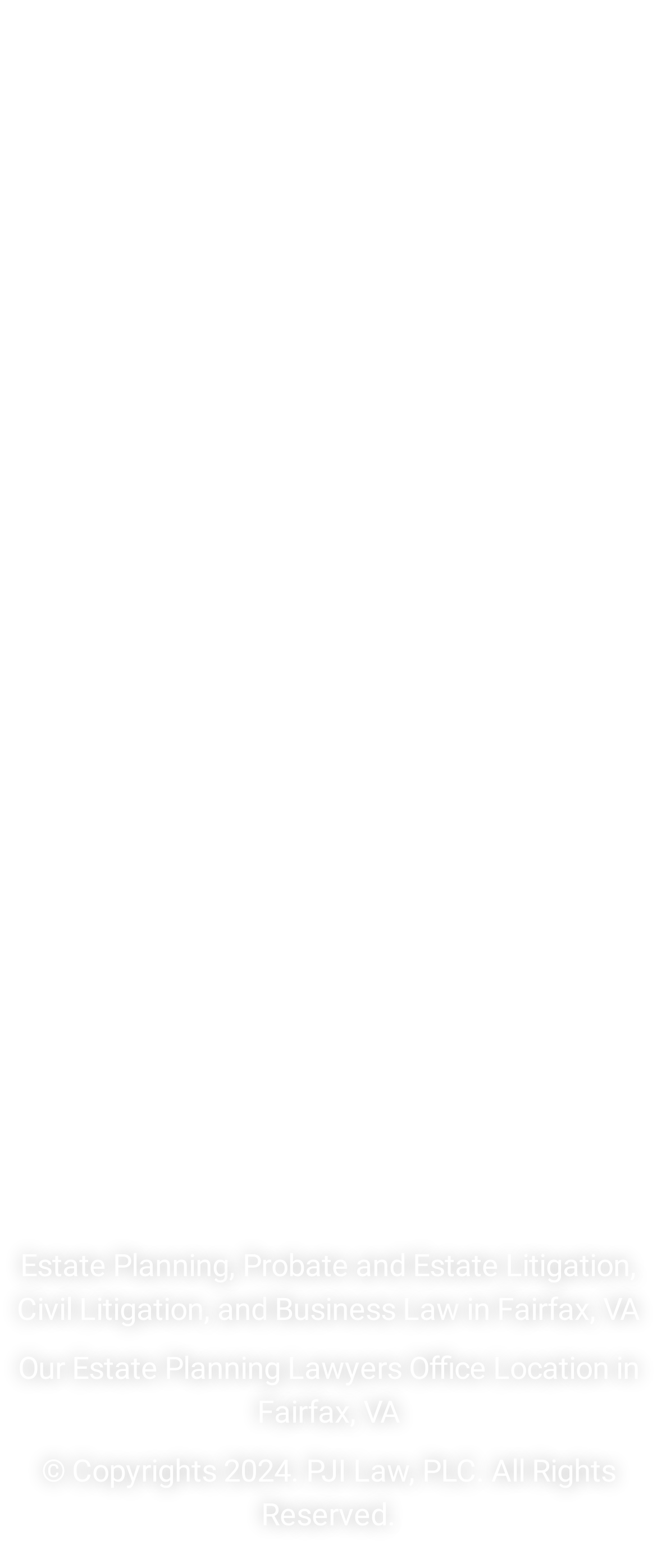Determine the bounding box for the UI element described here: "Privacy Policy".

[0.296, 0.452, 0.629, 0.501]